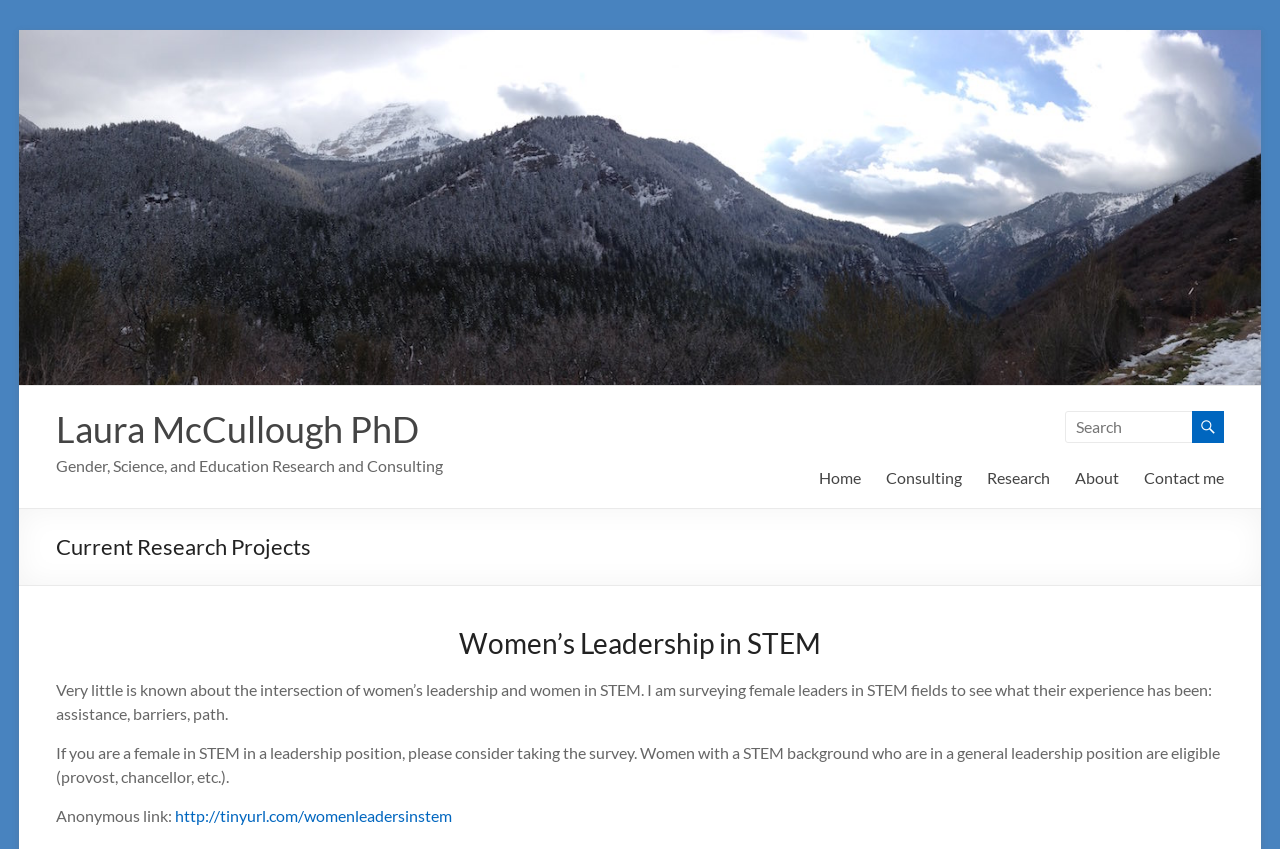How many navigation links are there?
Carefully analyze the image and provide a thorough answer to the question.

There are 5 navigation links located at the top of the webpage, which are 'Home', 'Consulting', 'Research', 'About', and 'Contact me'.